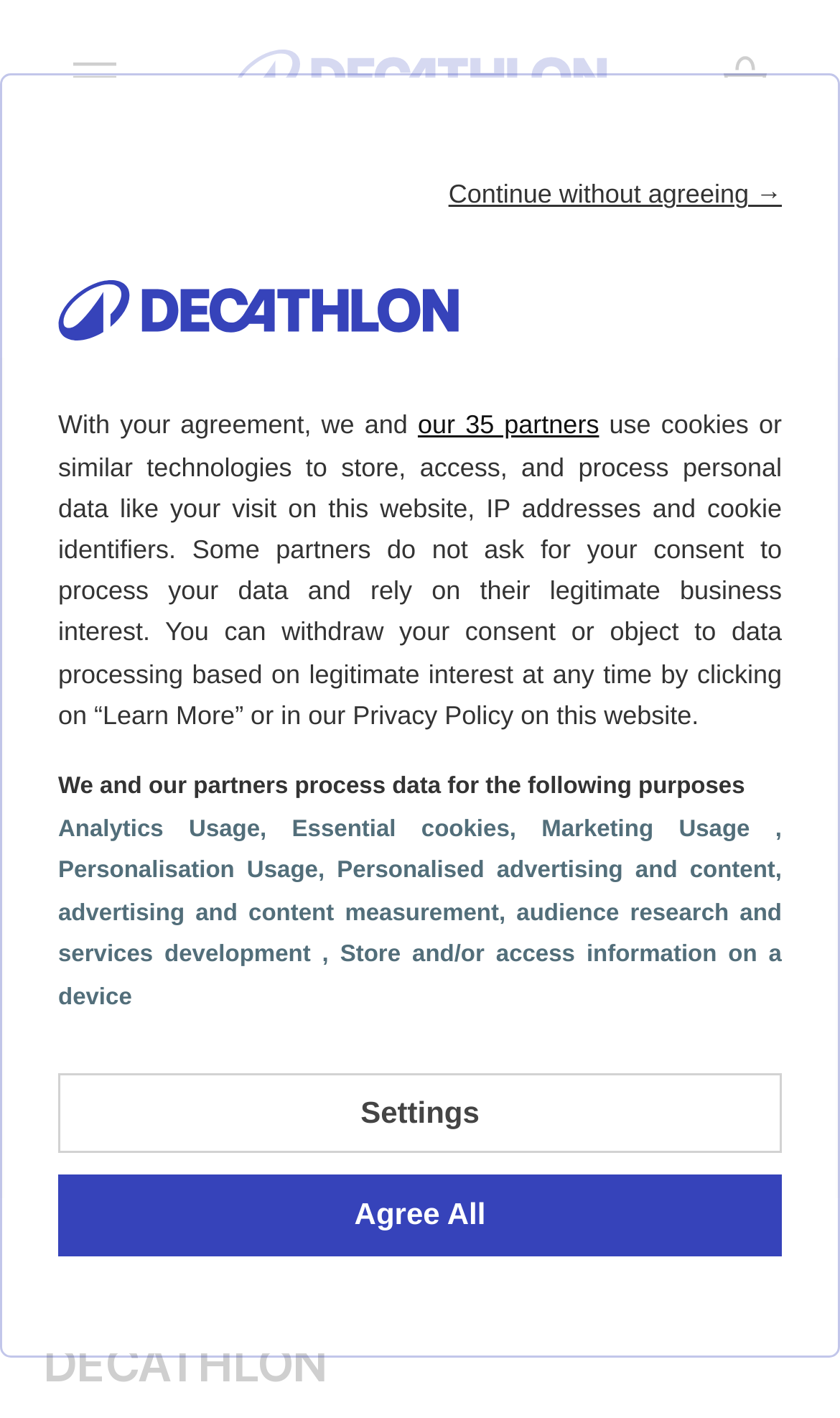Determine the bounding box coordinates of the UI element described by: "our 35 partners".

[0.497, 0.289, 0.713, 0.311]